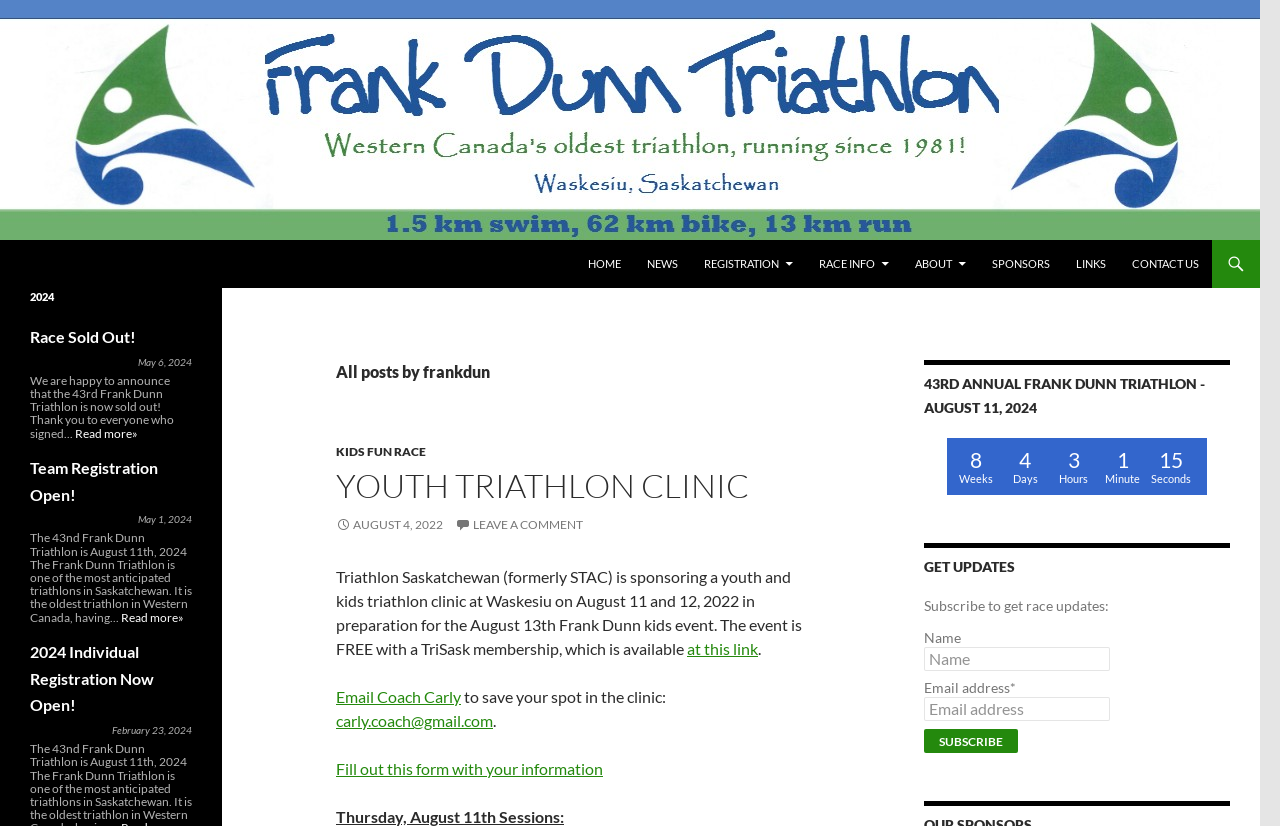What is the date of the 43rd Frank Dunn Triathlon?
Look at the screenshot and give a one-word or phrase answer.

August 11, 2024